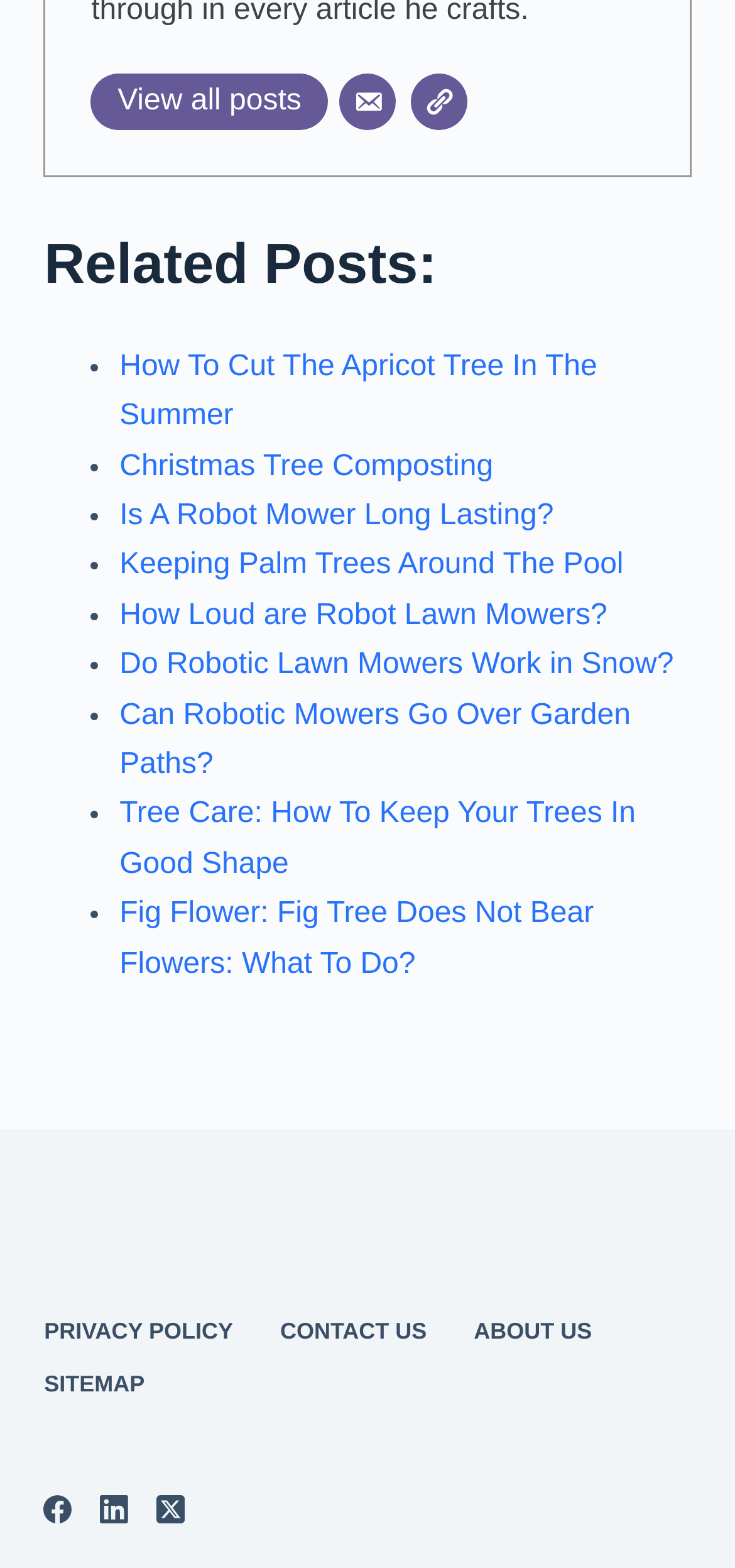Analyze the image and give a detailed response to the question:
How many related posts are listed?

I counted the number of links under the 'Related Posts:' heading, and there are 10 links listed.